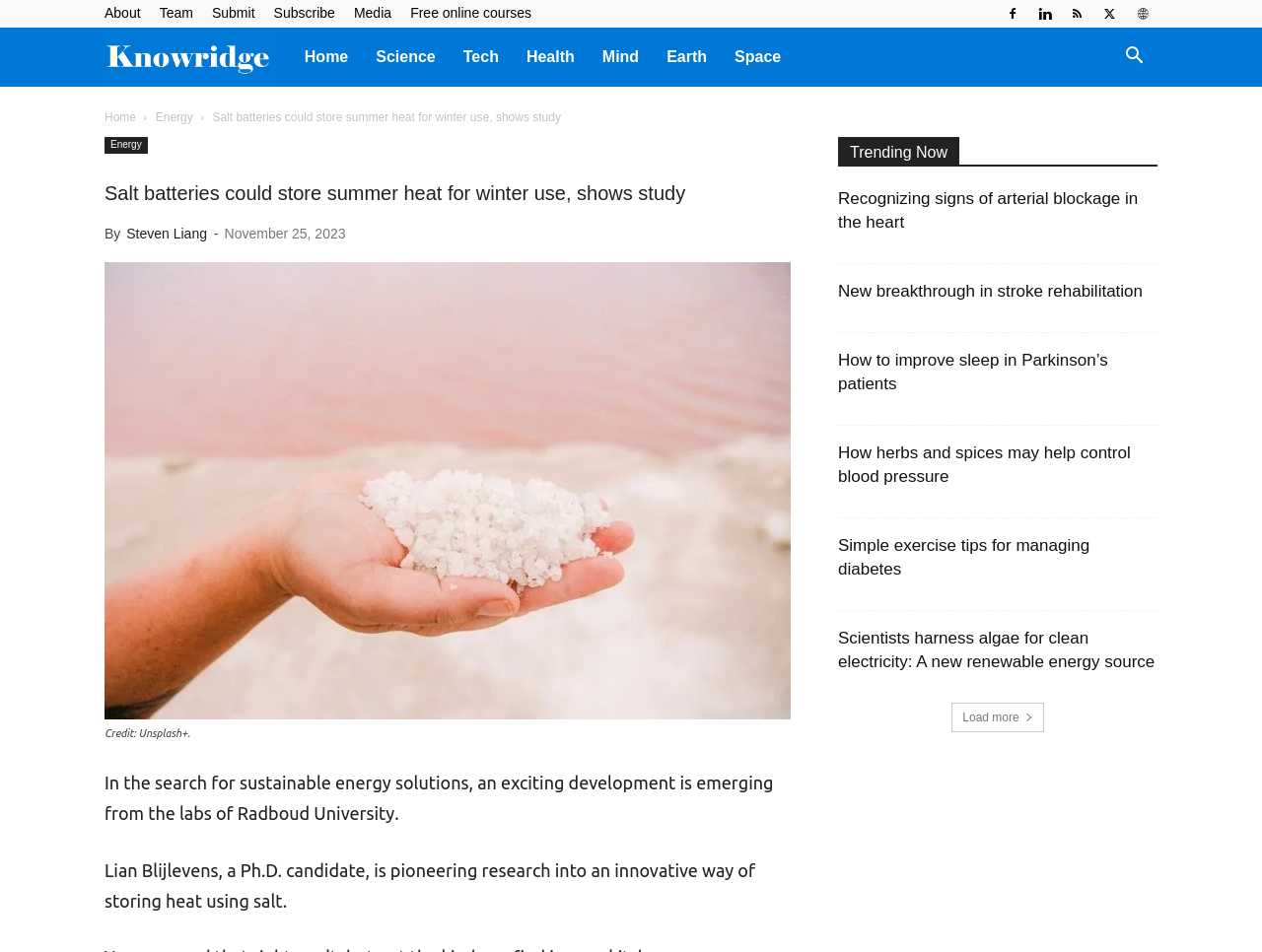Find the bounding box coordinates for the HTML element described as: "Load more". The coordinates should consist of four float values between 0 and 1, i.e., [left, top, right, bottom].

[0.754, 0.738, 0.827, 0.769]